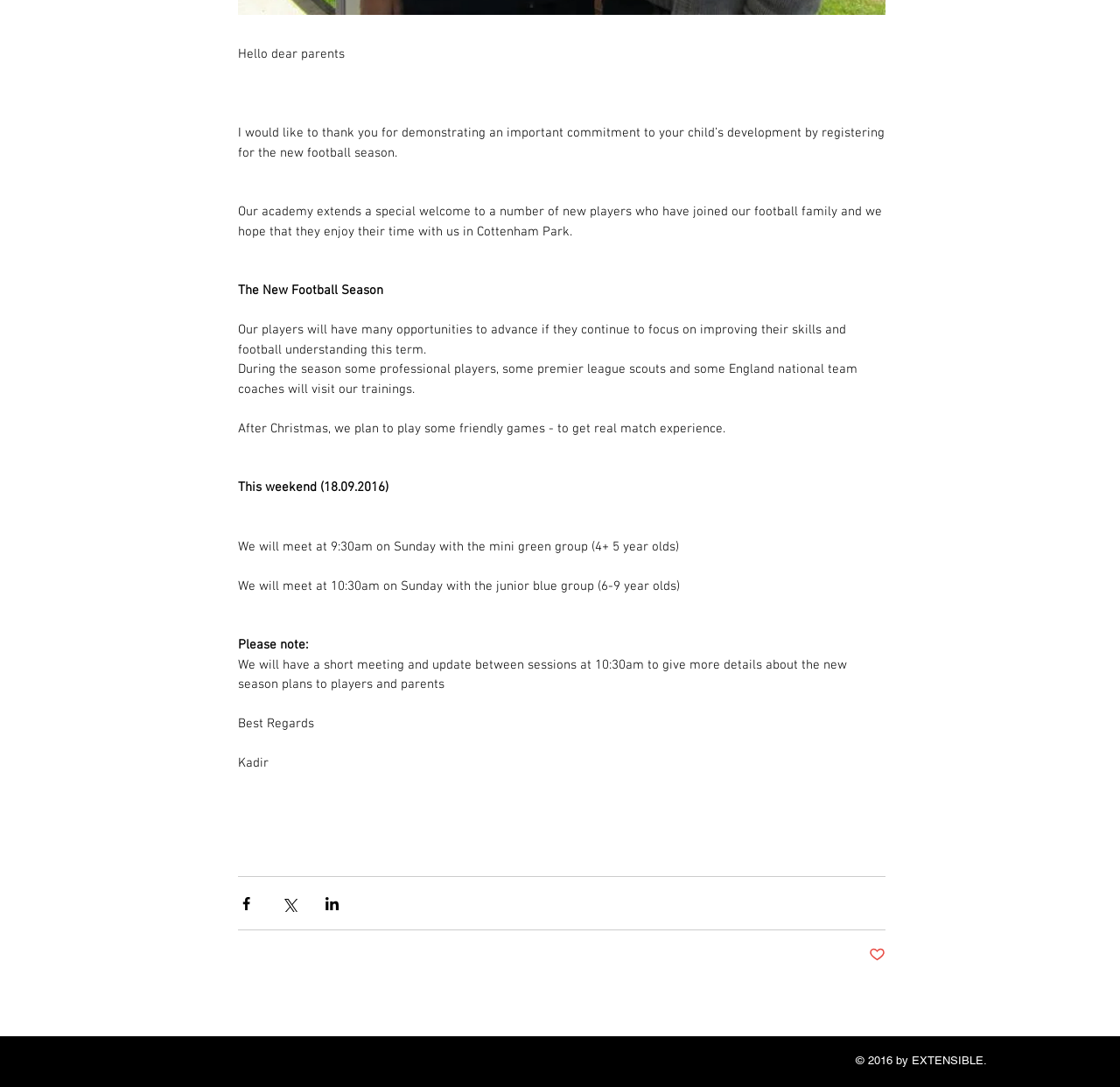Based on the image, please respond to the question with as much detail as possible:
What is the name of the person who wrote this message?

The answer can be found by reading the text at the bottom of the page, where it says 'Best Regards' followed by the name 'Kadir'.